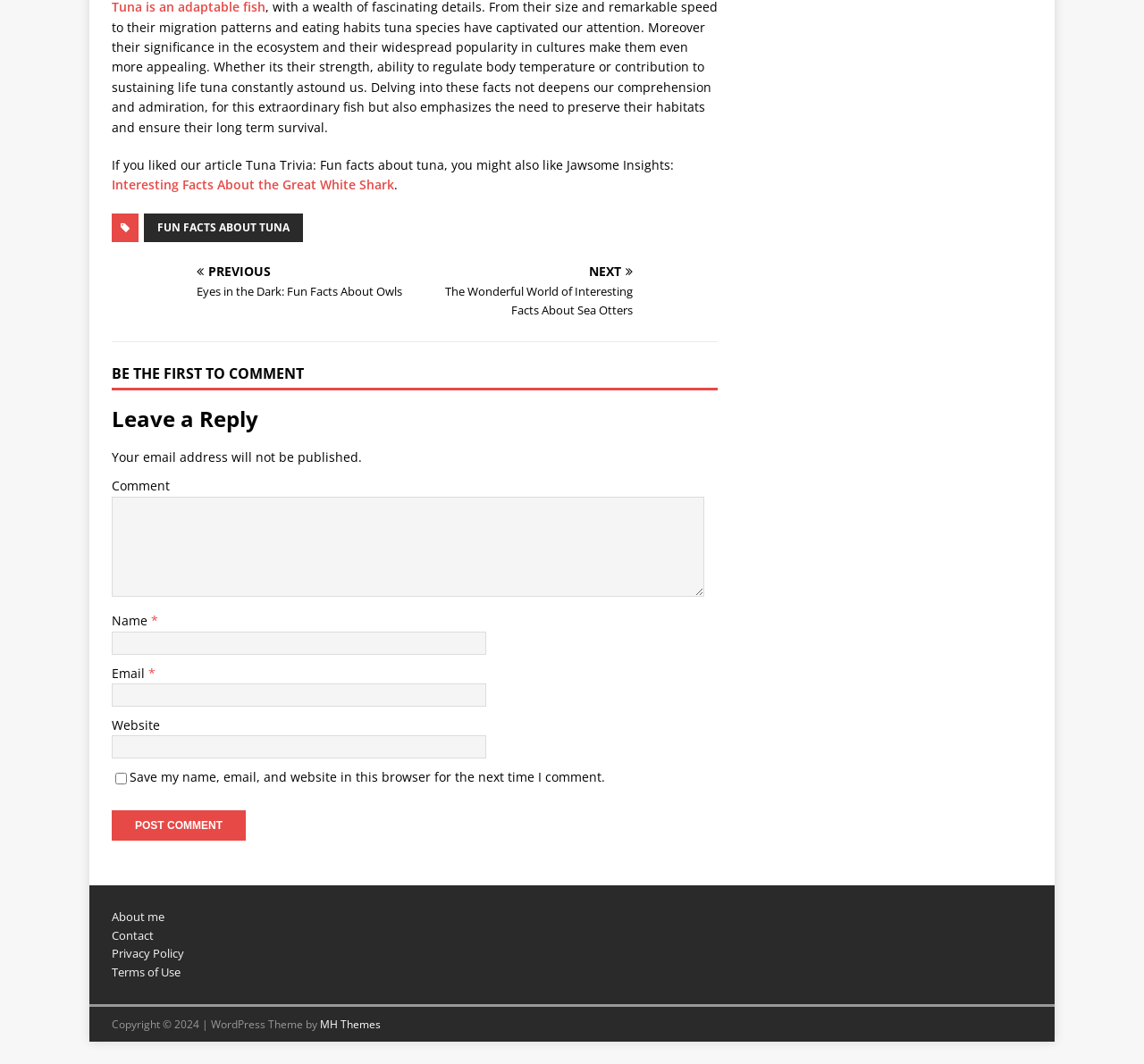Please predict the bounding box coordinates (top-left x, top-left y, bottom-right x, bottom-right y) for the UI element in the screenshot that fits the description: Terms of Use

[0.098, 0.906, 0.158, 0.921]